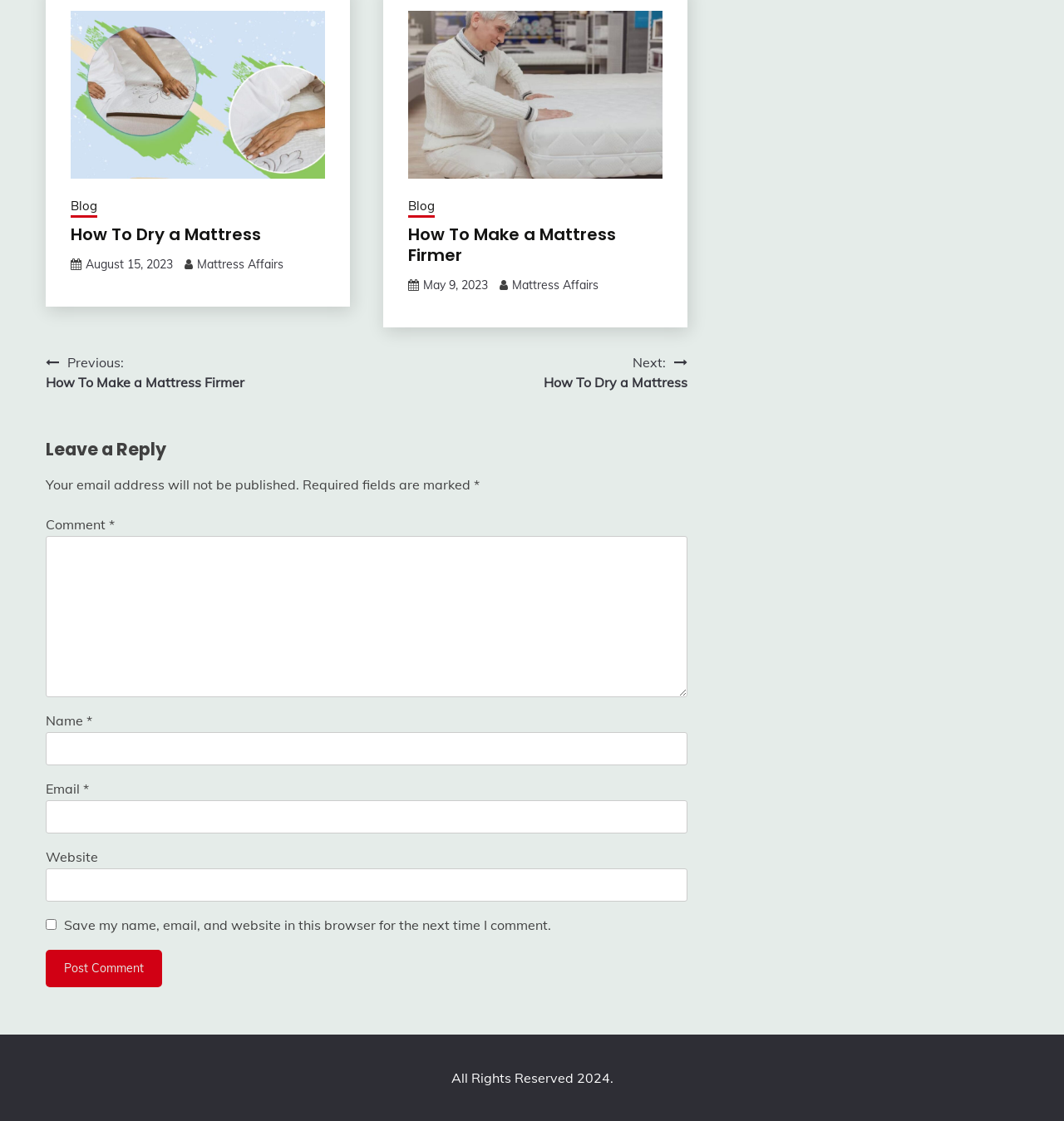Identify the bounding box coordinates for the region of the element that should be clicked to carry out the instruction: "Click on 'How To Dry a Mattress'". The bounding box coordinates should be four float numbers between 0 and 1, i.e., [left, top, right, bottom].

[0.066, 0.009, 0.305, 0.159]